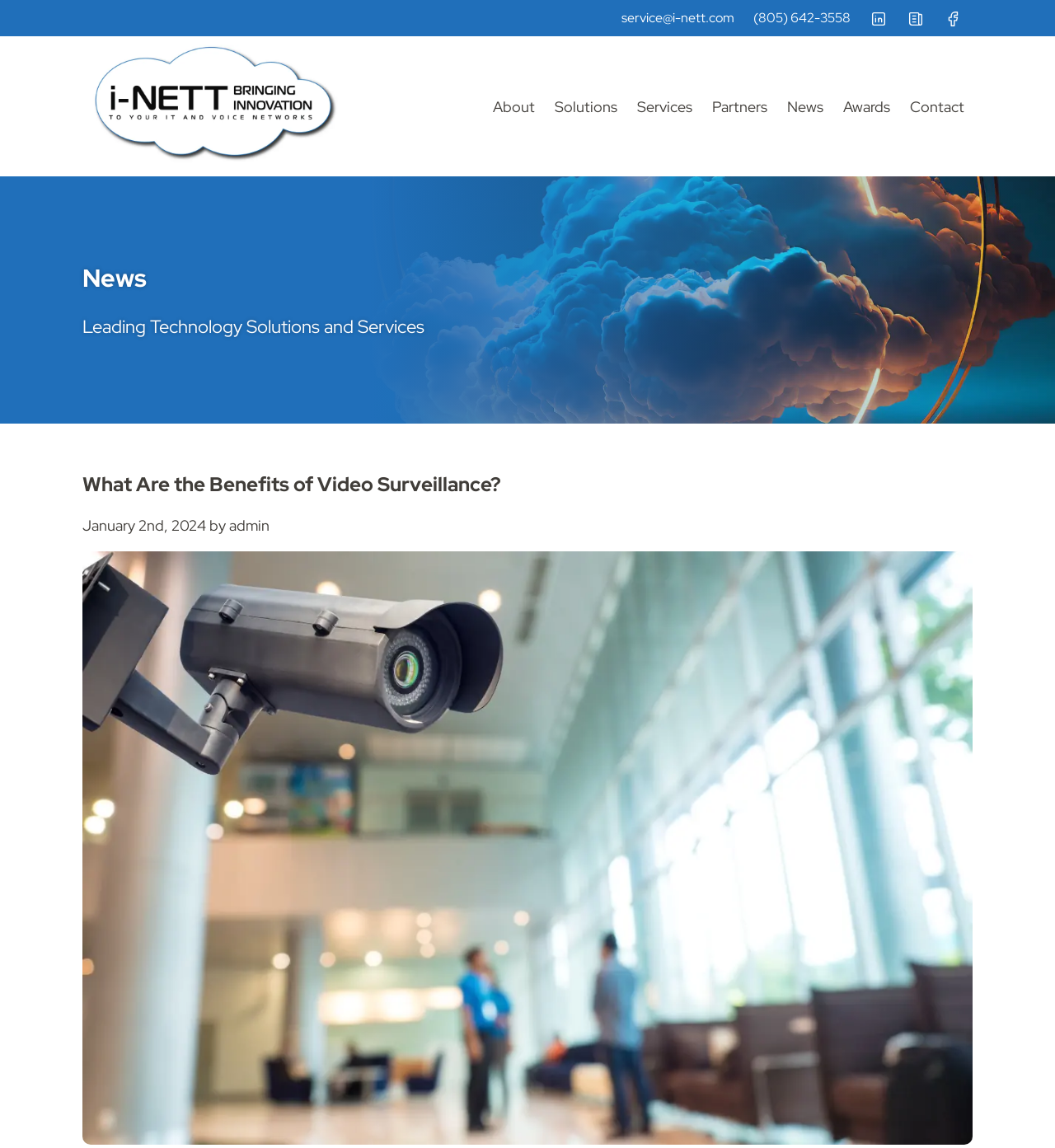Specify the bounding box coordinates of the element's area that should be clicked to execute the given instruction: "Read the latest news articles". The coordinates should be four float numbers between 0 and 1, i.e., [left, top, right, bottom].

[0.855, 0.004, 0.88, 0.028]